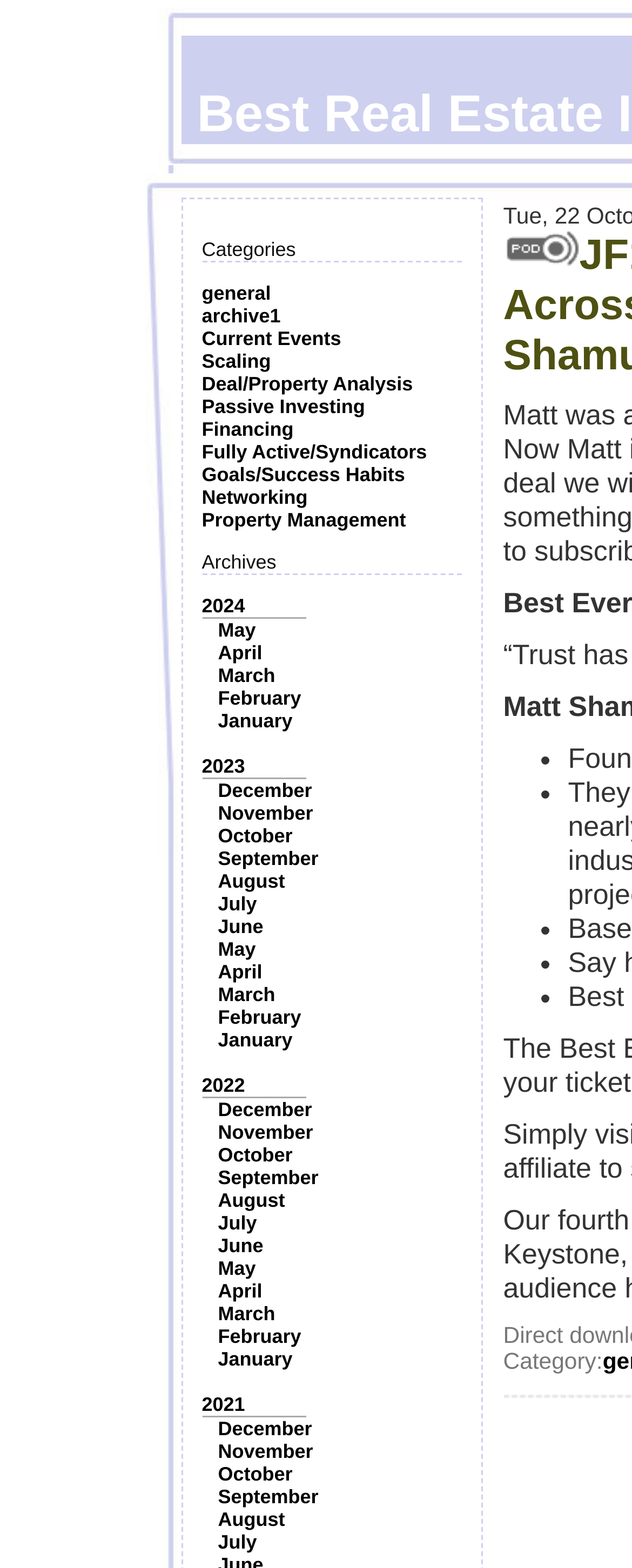Determine the bounding box for the described UI element: "May".

[0.345, 0.598, 0.405, 0.613]